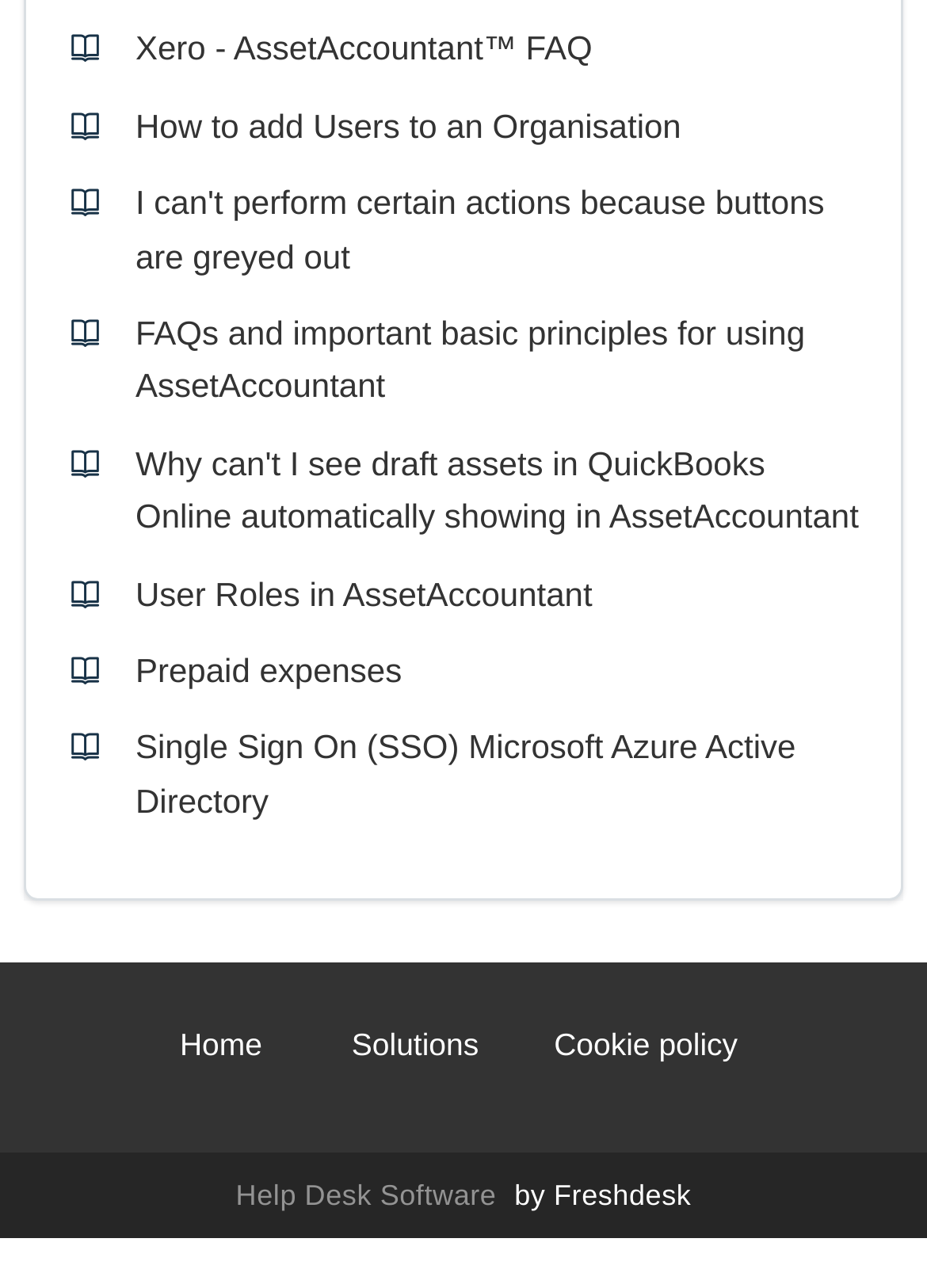What is the name of the help desk software?
Using the screenshot, give a one-word or short phrase answer.

Freshdesk